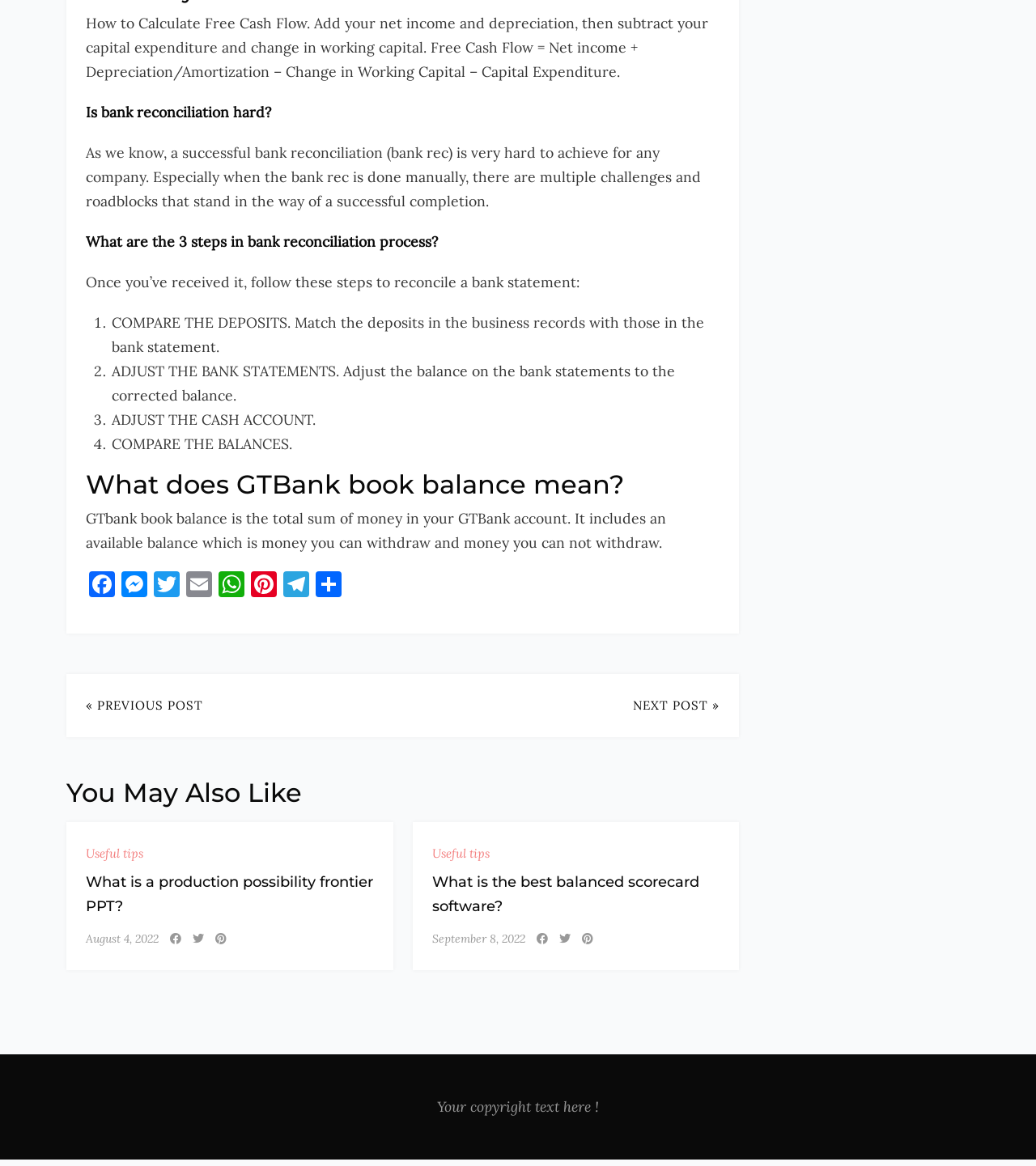Locate the bounding box coordinates of the area to click to fulfill this instruction: "Read the article 'What is a production possibility frontier PPT?'". The bounding box should be presented as four float numbers between 0 and 1, in the order [left, top, right, bottom].

[0.083, 0.746, 0.361, 0.787]